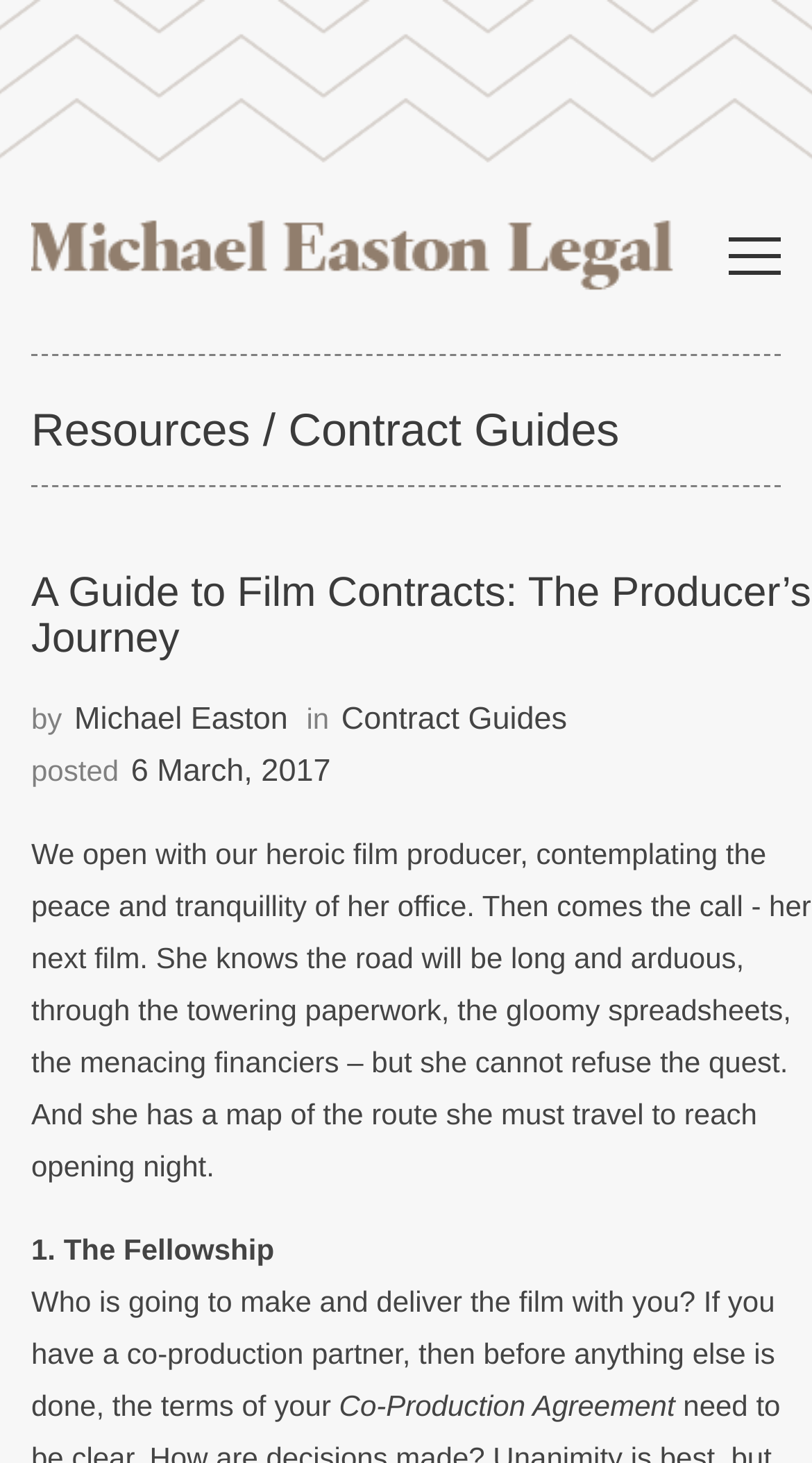Give a concise answer using only one word or phrase for this question:
What is the purpose of a Co-Production Agreement?

To define terms of co-production